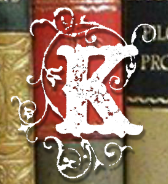Explain what is happening in the image with as much detail as possible.

The image features an ornate letter "K," intricately designed and set against the backdrop of vintage books. The textured surface of the letter hints at an antique aesthetic, while the swirling embellishments suggest a blend of art and literature. This letter is part of a larger branding theme for "K Books," which is likely a nod to the collection of natural history prints that include works on birds, mammals, and insects. The presentation of this initial evokes a sense of nostalgia and reverence for classic literature, aligning with the theme of preserving and celebrating the natural world through art and printmaking.